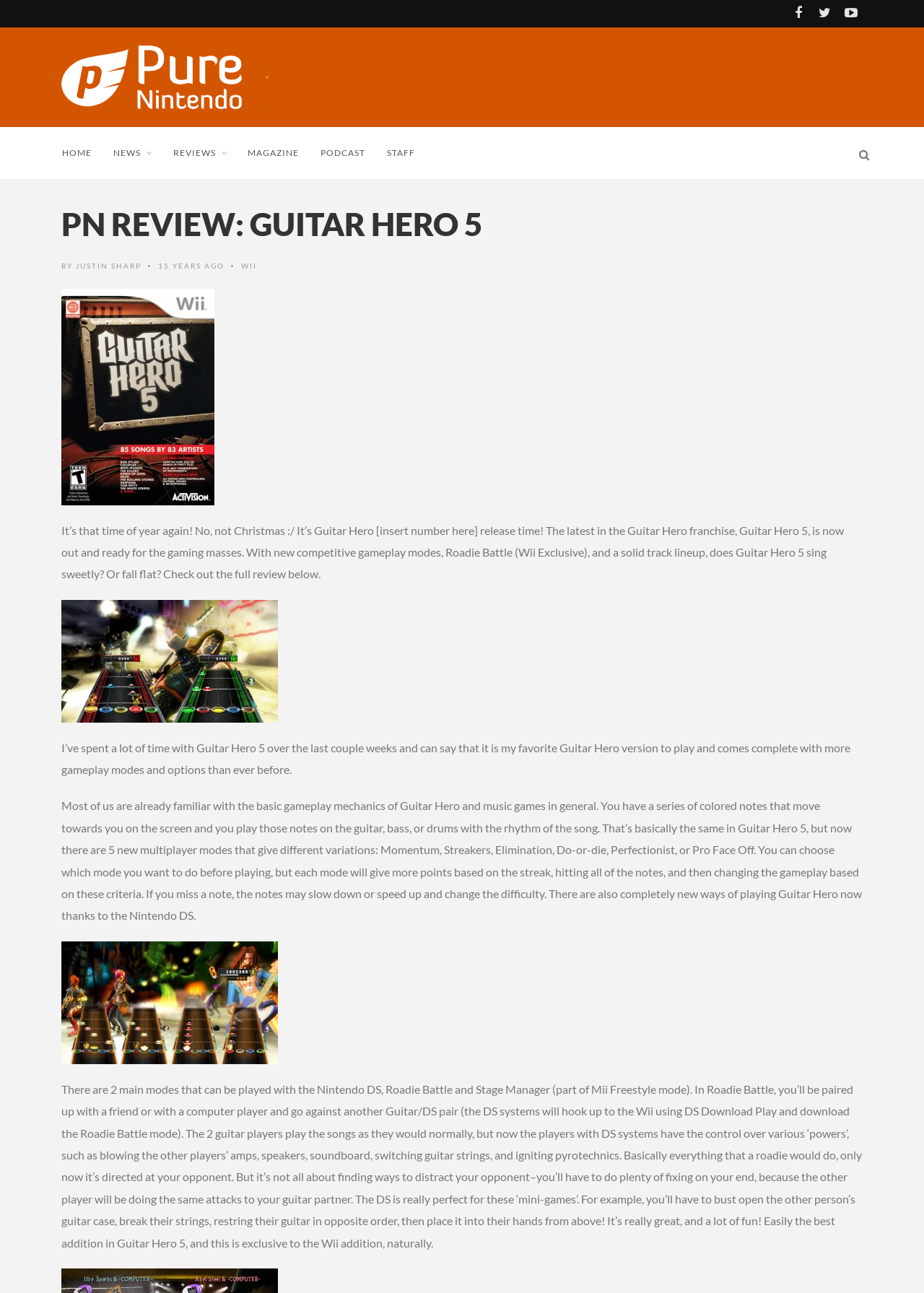Specify the bounding box coordinates of the area that needs to be clicked to achieve the following instruction: "Read the full review".

[0.255, 0.223, 0.934, 0.391]